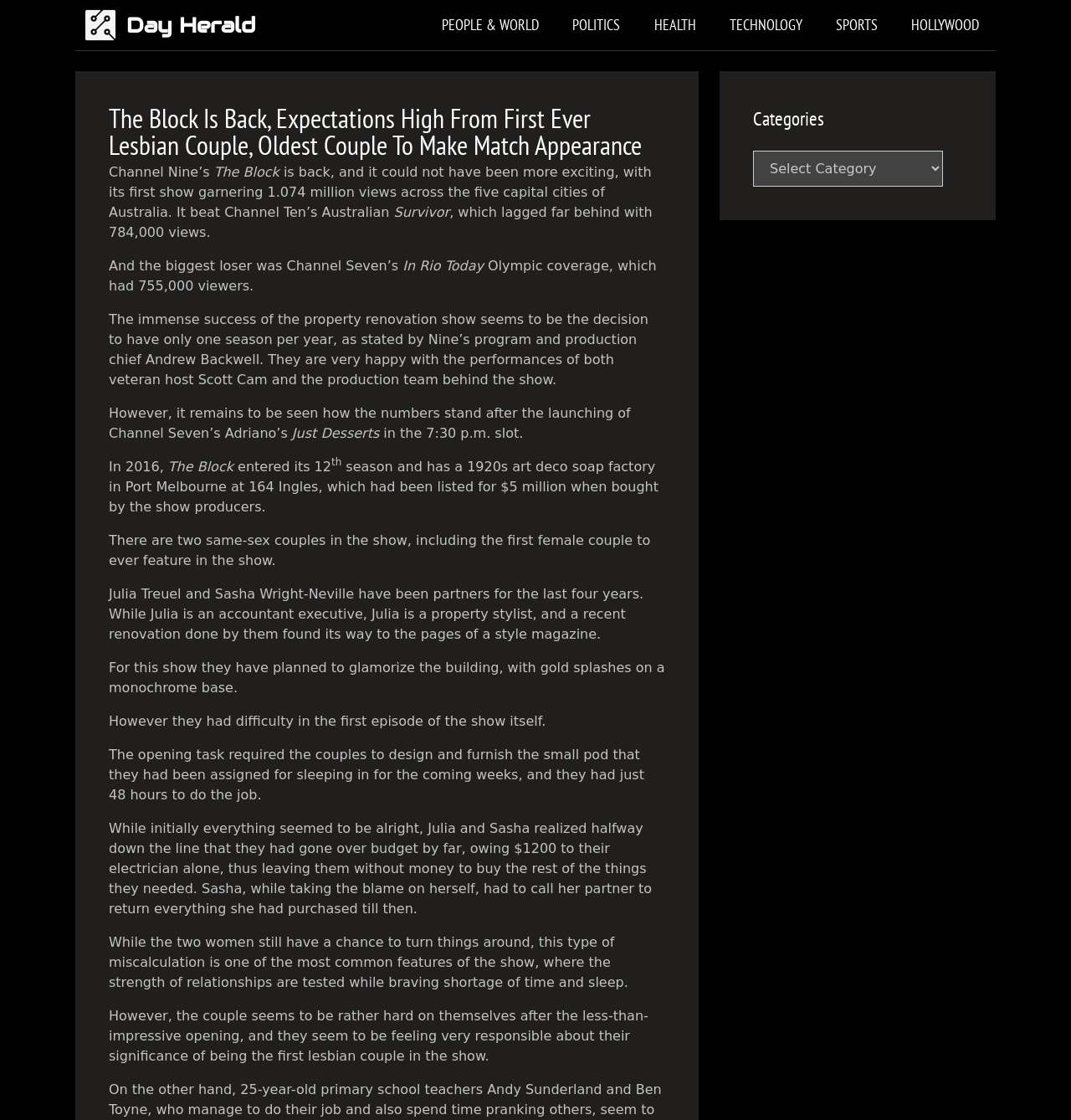Provide the bounding box coordinates of the section that needs to be clicked to accomplish the following instruction: "Select a category from the dropdown menu."

[0.703, 0.134, 0.88, 0.166]